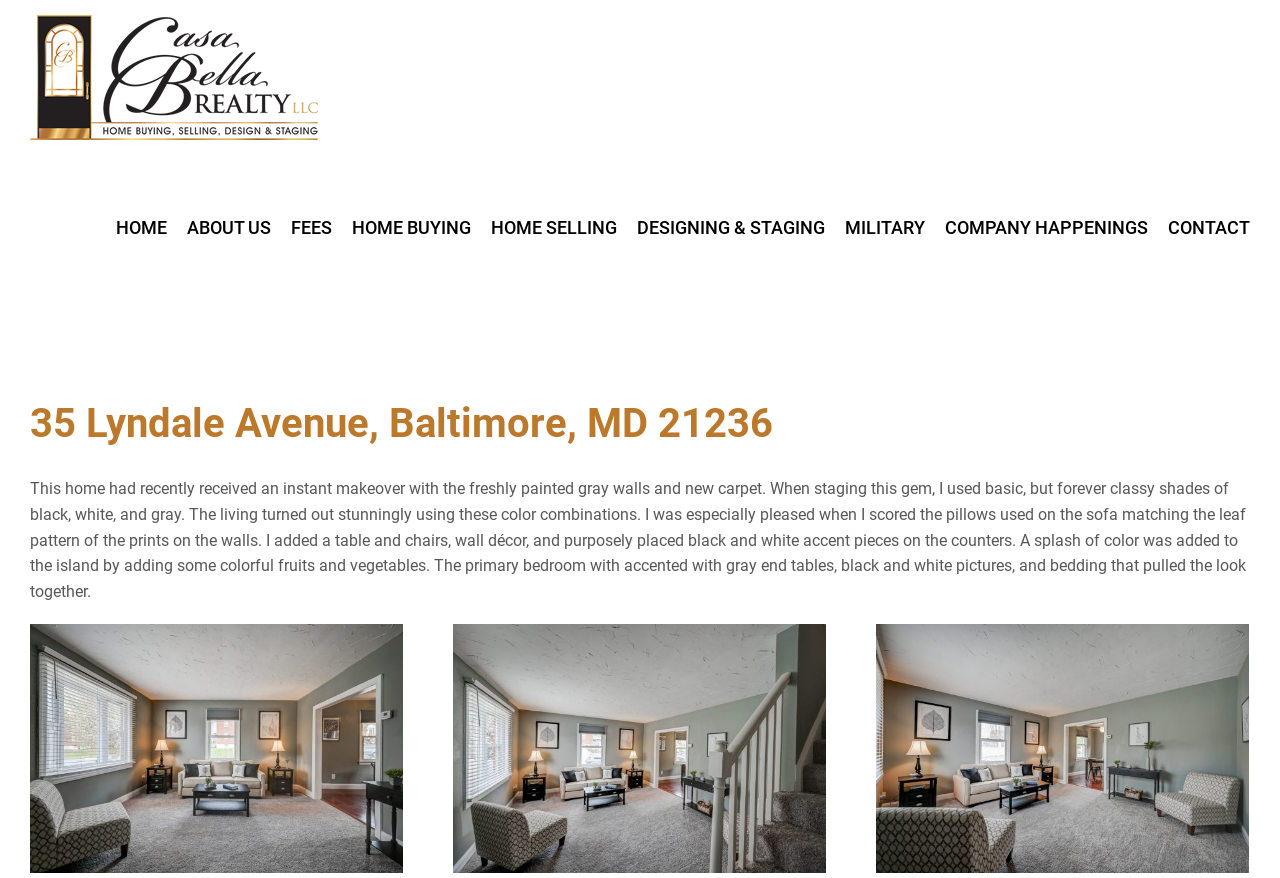Please indicate the bounding box coordinates for the clickable area to complete the following task: "Go to HOME page". The coordinates should be specified as four float numbers between 0 and 1, i.e., [left, top, right, bottom].

[0.091, 0.177, 0.13, 0.339]